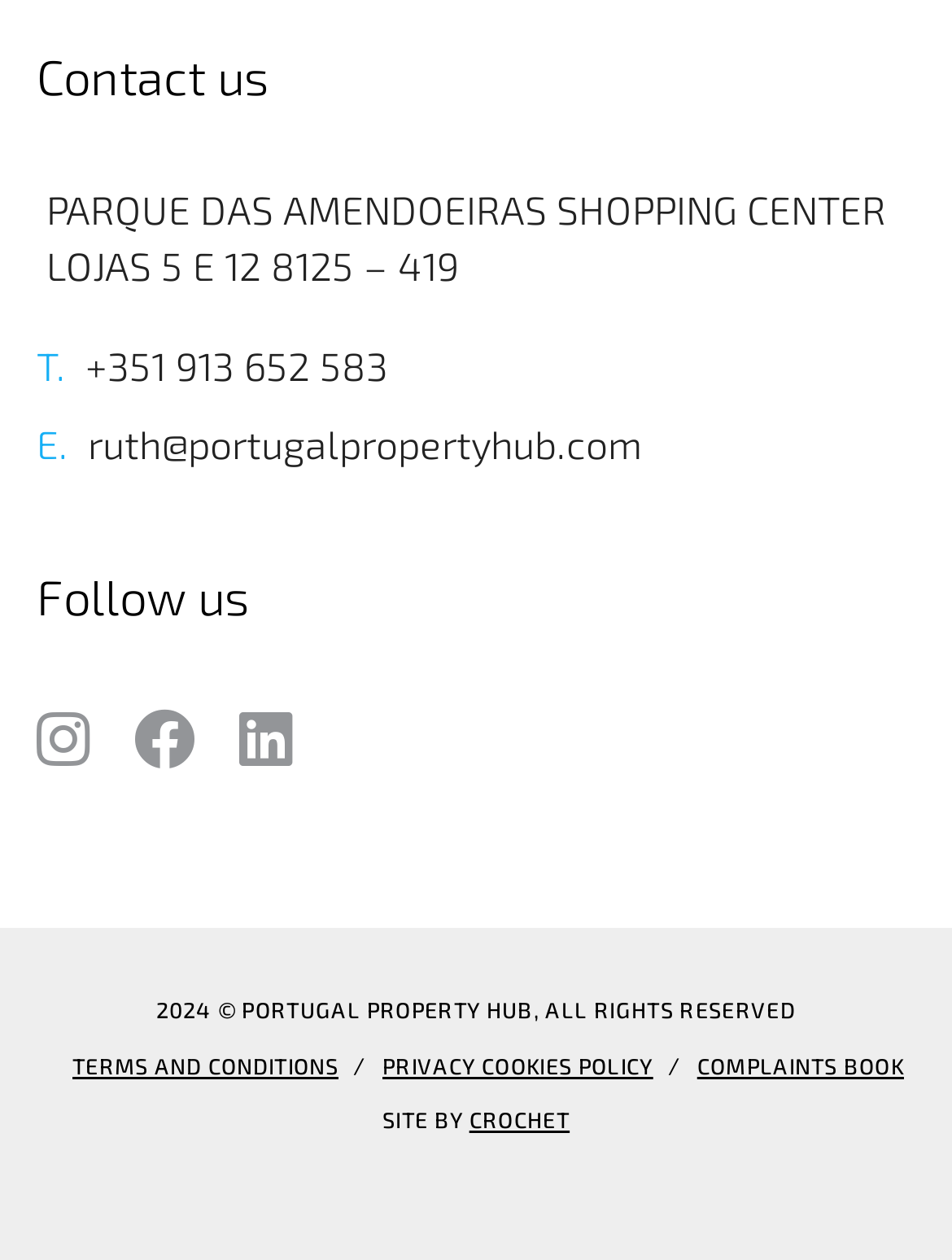Find the bounding box coordinates for the area you need to click to carry out the instruction: "Call the phone number". The coordinates should be four float numbers between 0 and 1, indicated as [left, top, right, bottom].

None